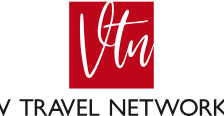What font color is used for the initials 'VTN'?
Based on the image content, provide your answer in one word or a short phrase.

White